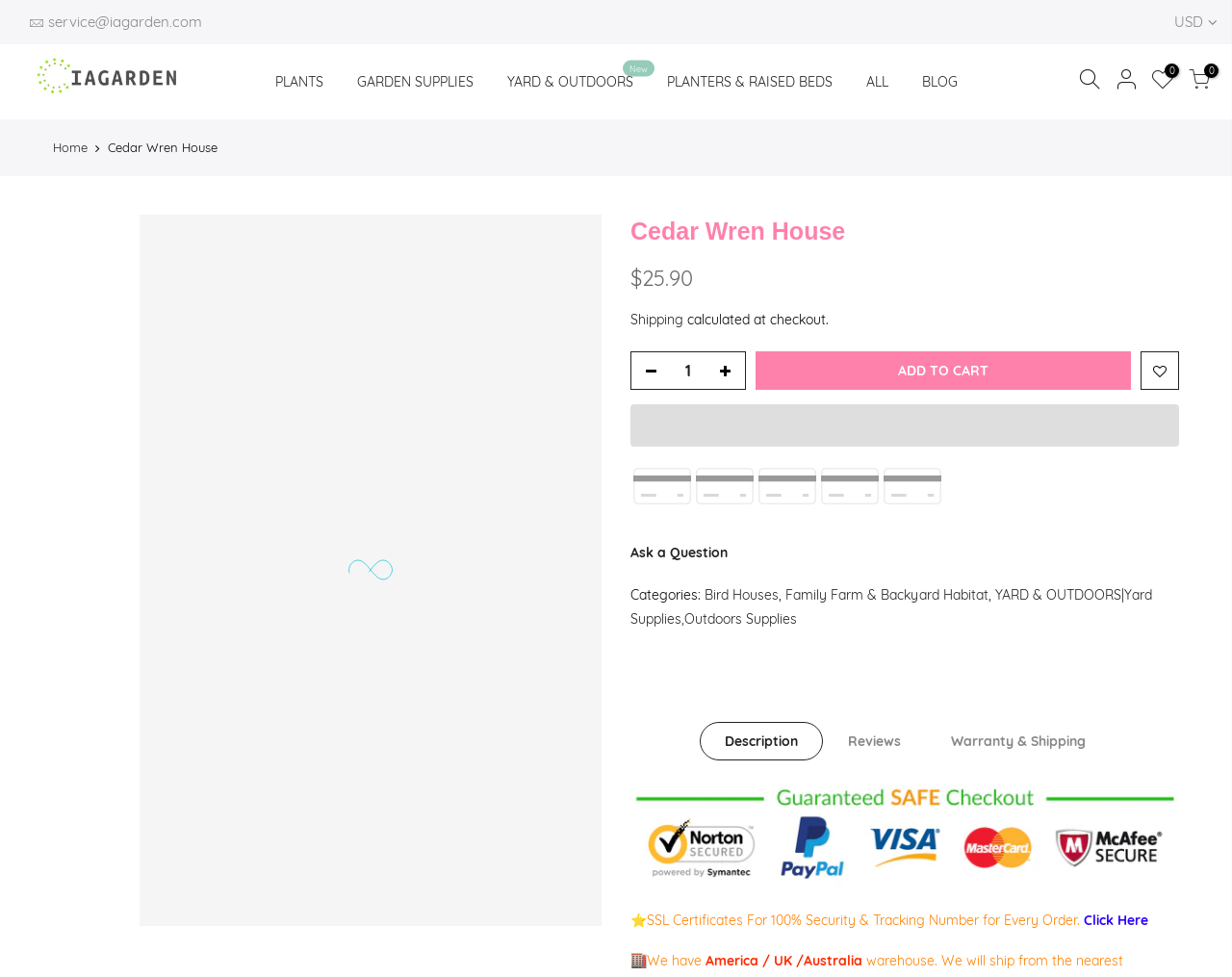Determine the bounding box coordinates of the area to click in order to meet this instruction: "Click the 'Shipping' link".

[0.512, 0.319, 0.555, 0.336]